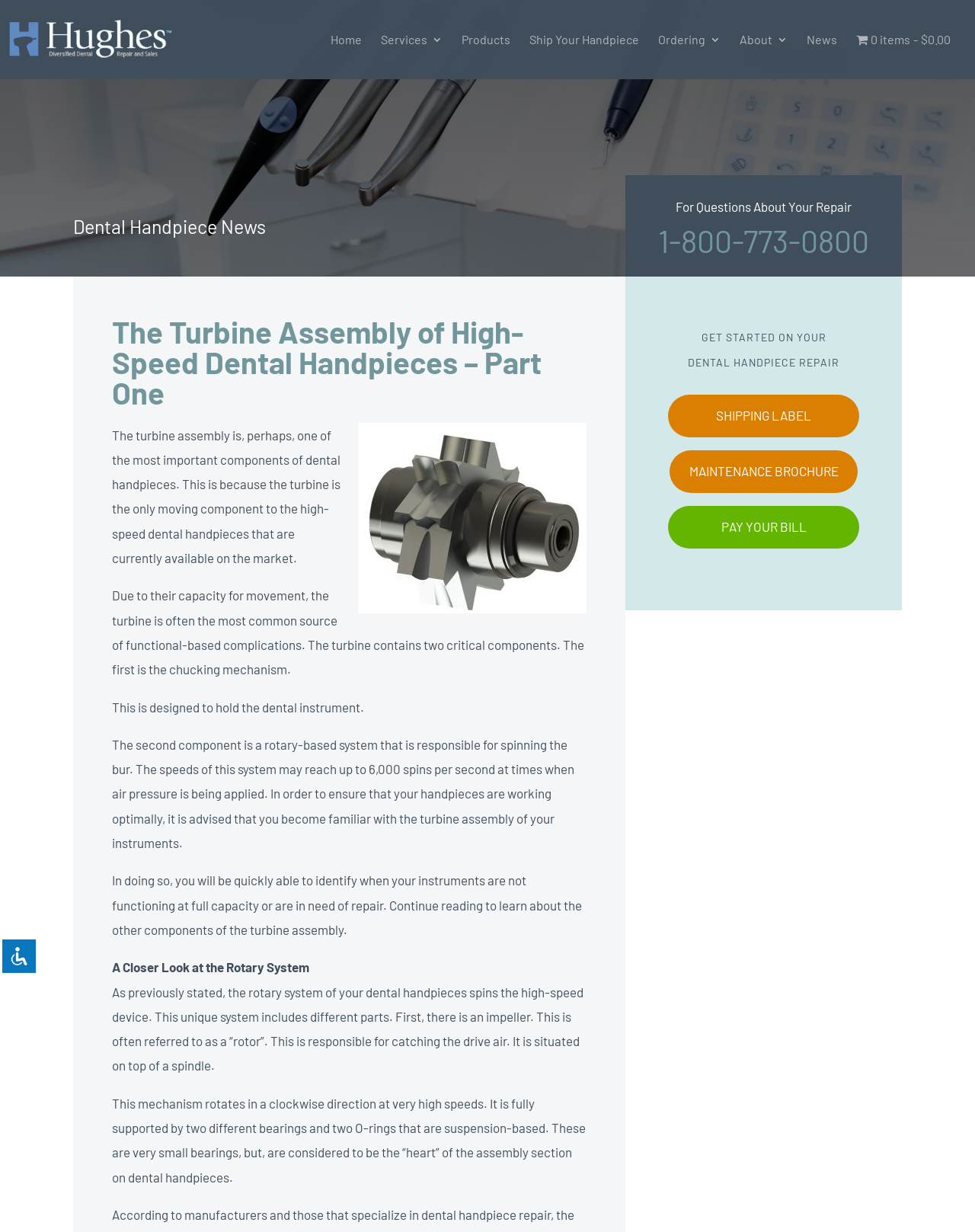Identify the bounding box coordinates of the section that should be clicked to achieve the task described: "Search for something".

None